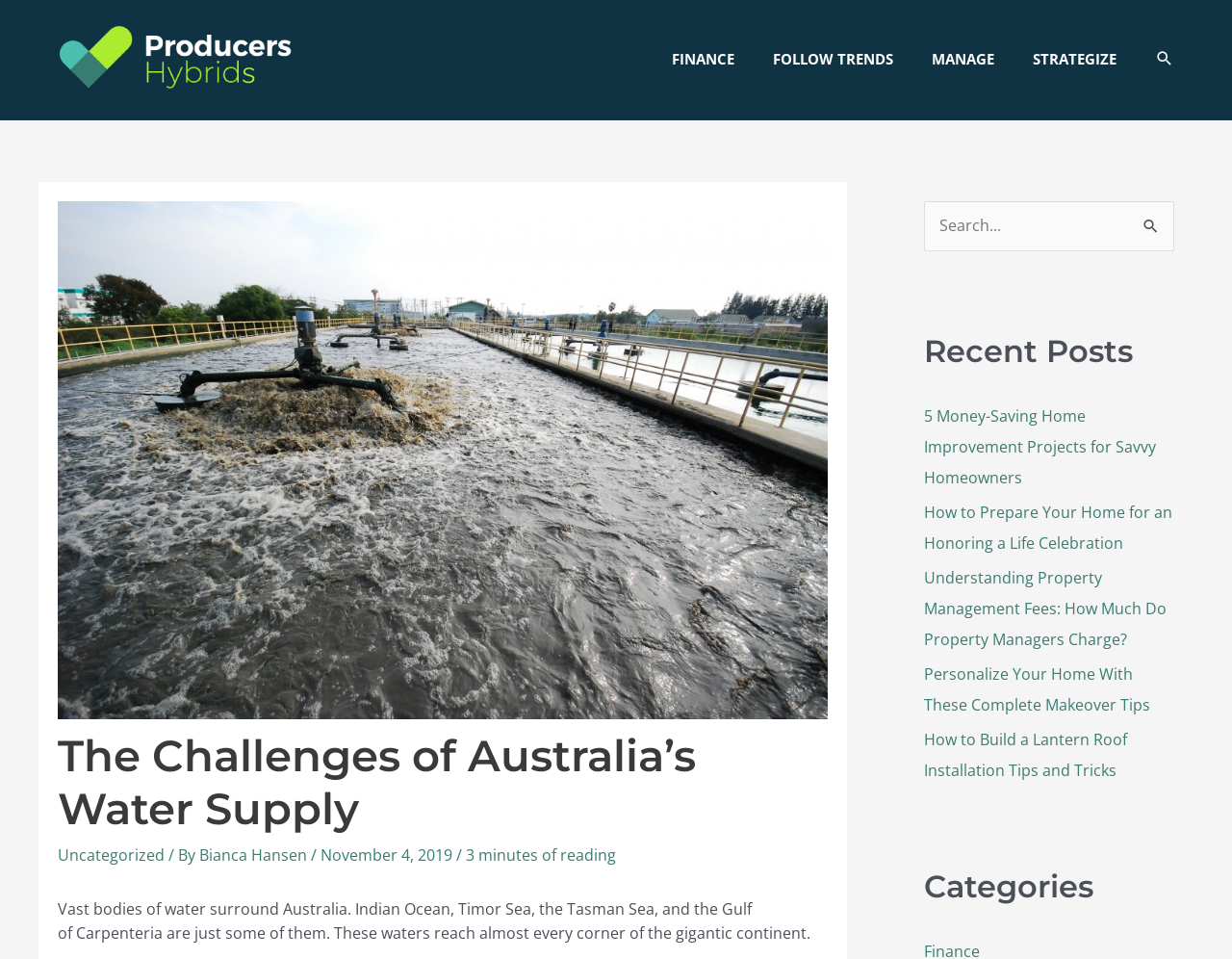Please find the bounding box coordinates of the element that you should click to achieve the following instruction: "Go to the FINANCE page". The coordinates should be presented as four float numbers between 0 and 1: [left, top, right, bottom].

[0.53, 0.031, 0.612, 0.091]